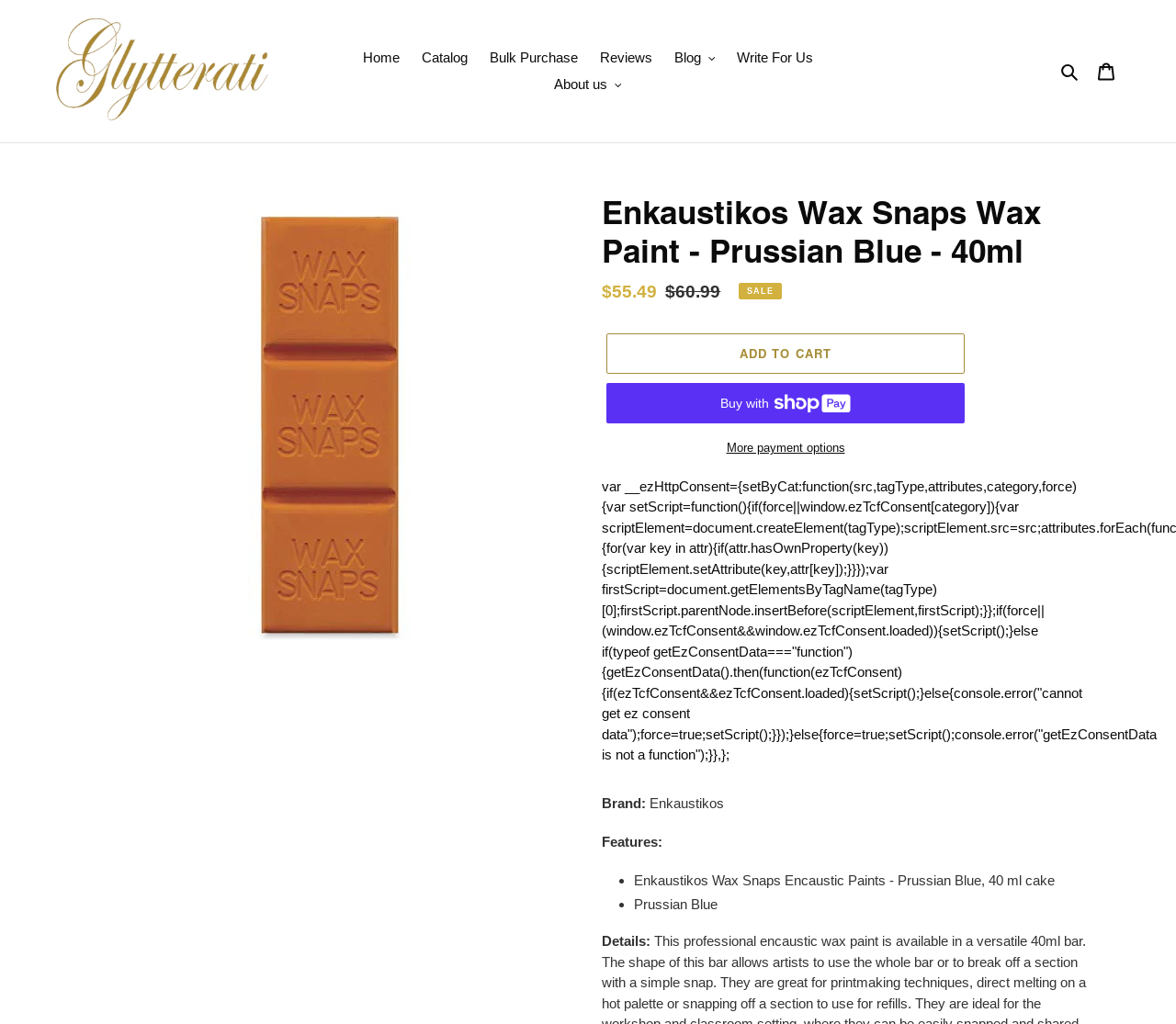Using the element description Add to cart, predict the bounding box coordinates for the UI element. Provide the coordinates in (top-left x, top-left y, bottom-right x, bottom-right y) format with values ranging from 0 to 1.

[0.516, 0.326, 0.82, 0.365]